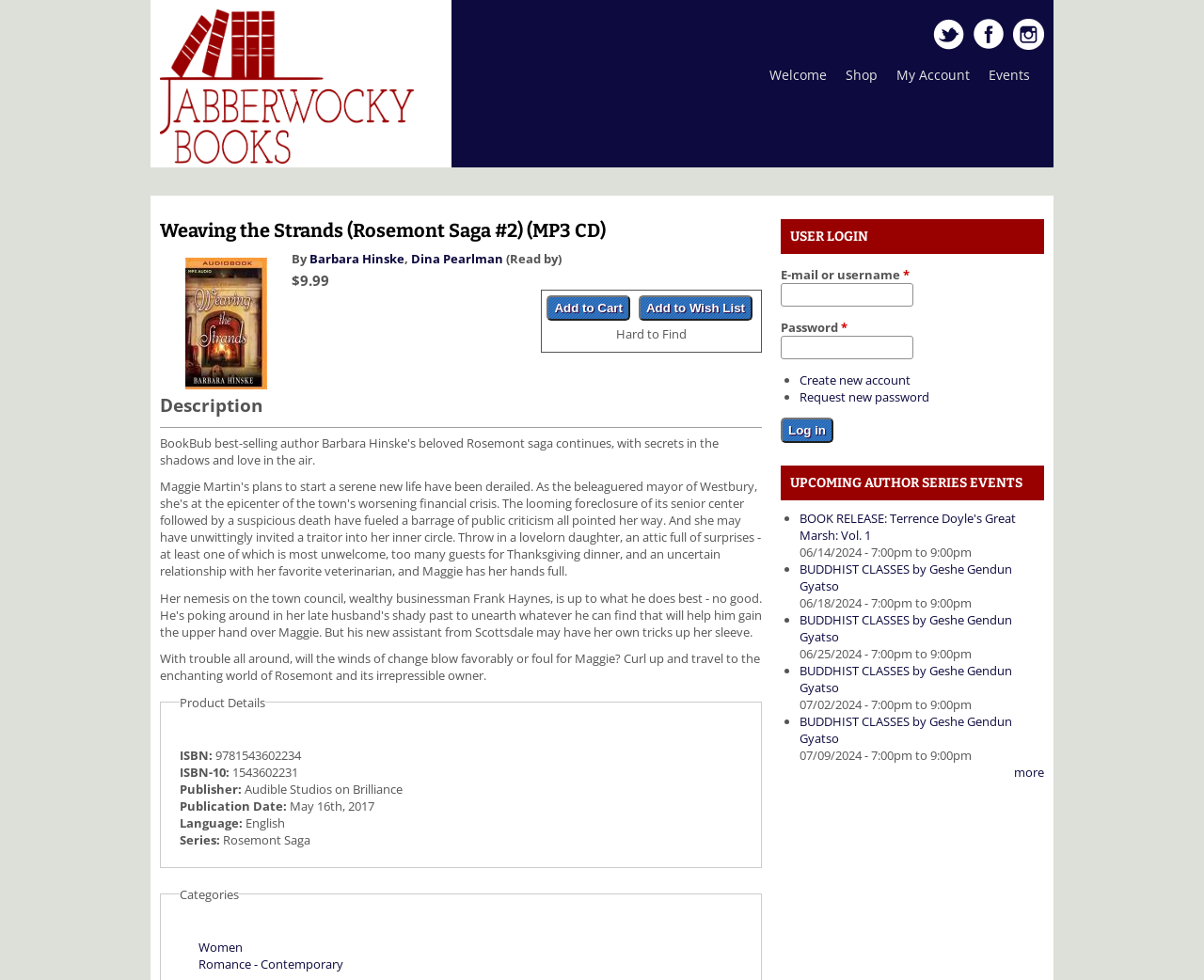Show the bounding box coordinates for the element that needs to be clicked to execute the following instruction: "Check the upcoming author series events". Provide the coordinates in the form of four float numbers between 0 and 1, i.e., [left, top, right, bottom].

[0.648, 0.476, 0.867, 0.511]